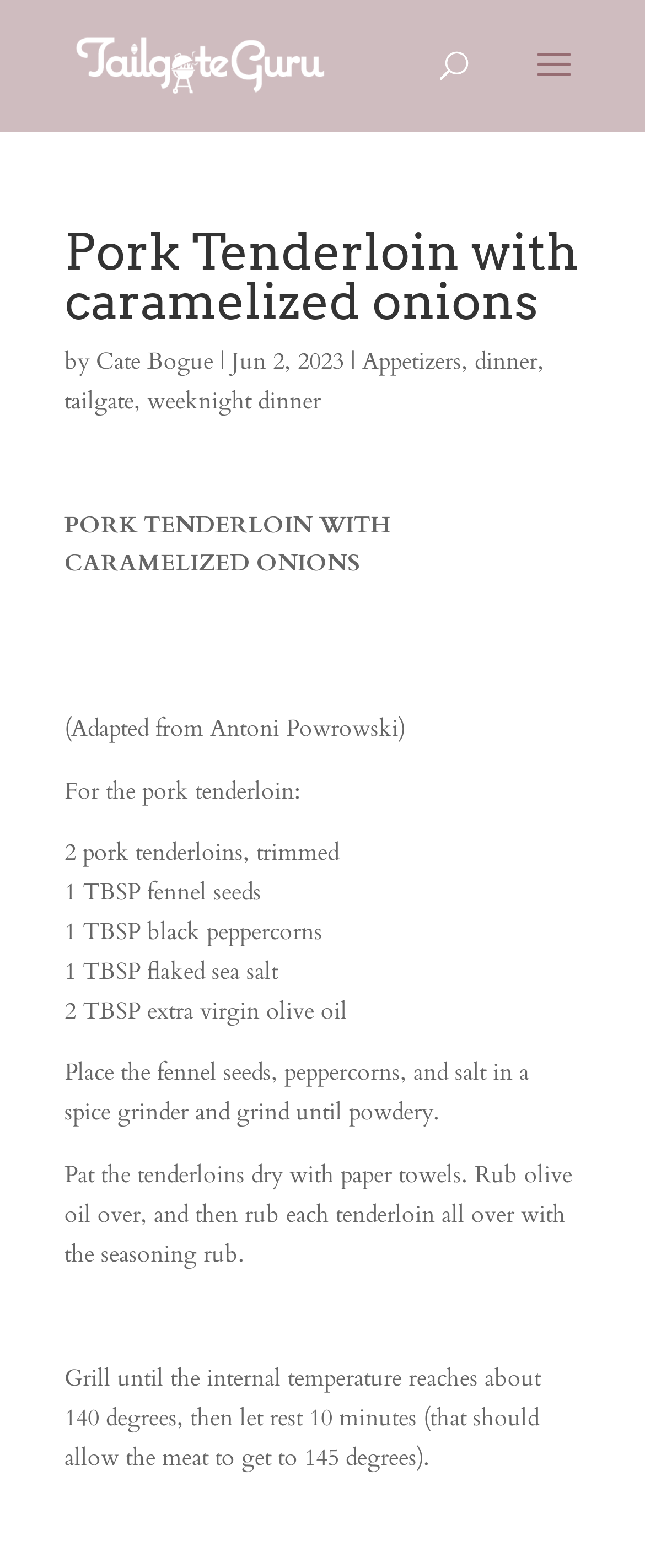Return the bounding box coordinates of the UI element that corresponds to this description: "tailgate". The coordinates must be given as four float numbers in the range of 0 and 1, [left, top, right, bottom].

[0.1, 0.245, 0.208, 0.266]